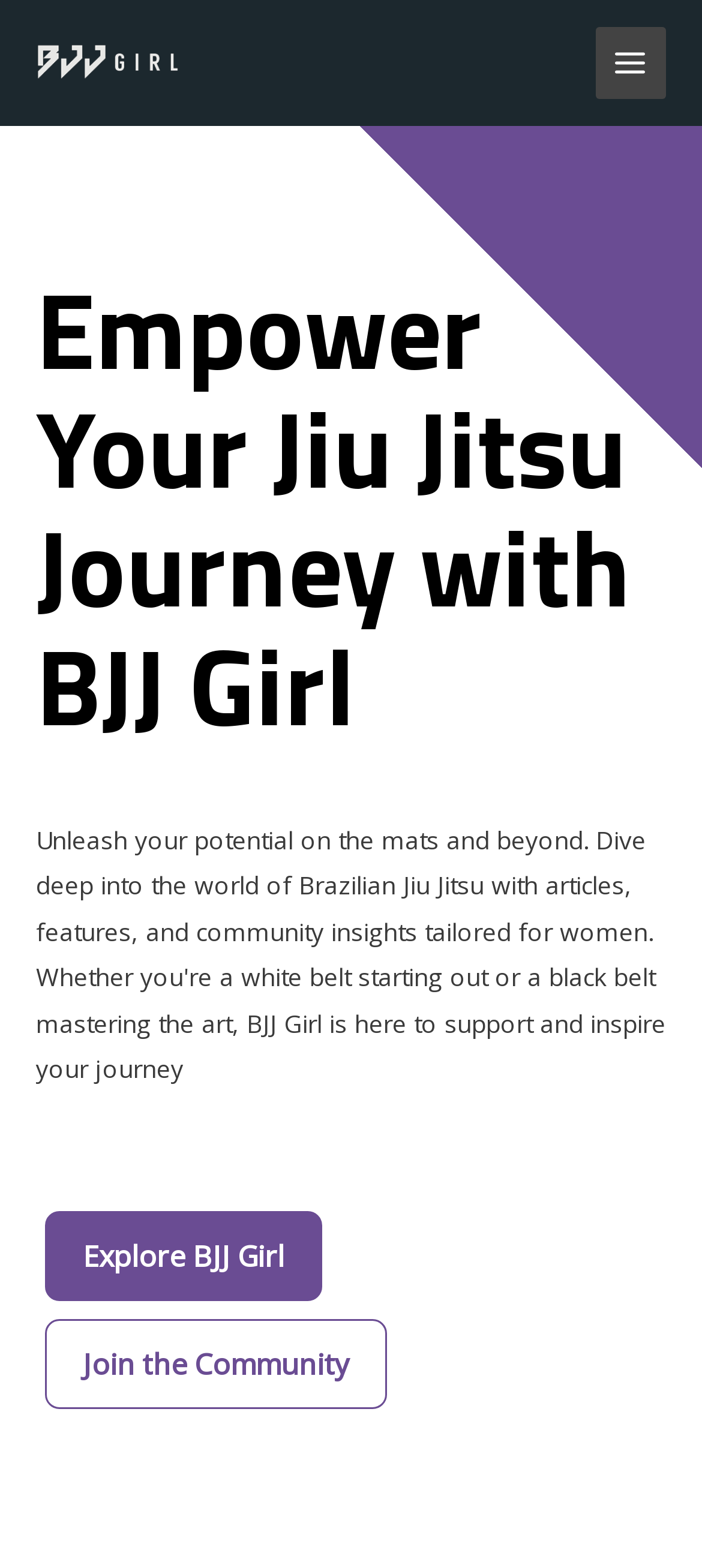Is the 'MAIN MENU' button expanded?
We need a detailed and meticulous answer to the question.

The 'MAIN MENU' button is located at the top-right corner of the webpage and its 'expanded' property is set to 'False', indicating that it is not currently expanded.